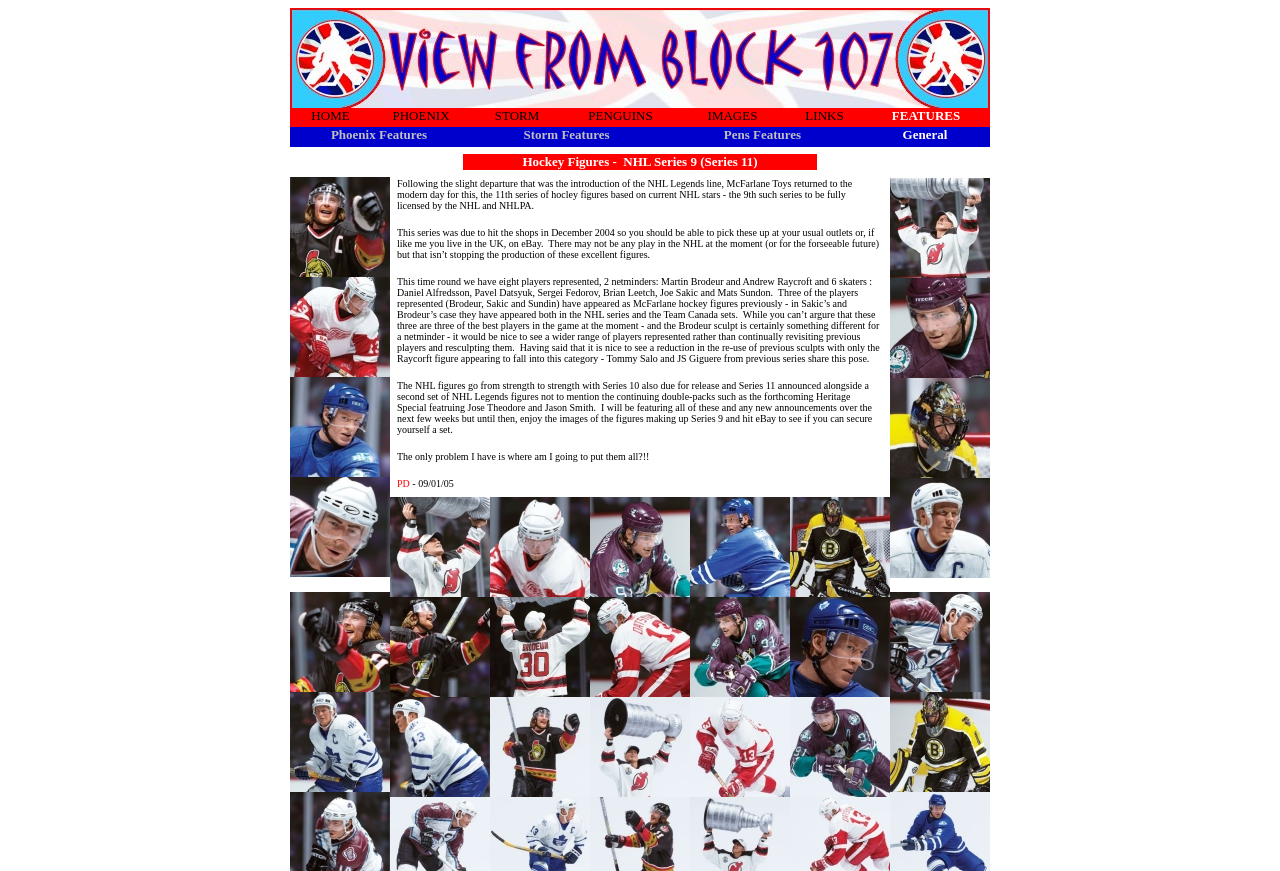Construct a comprehensive caption that outlines the webpage's structure and content.

The webpage is about McFarlane Toys Hockey Action Figures, specifically featuring NHL Series 9. At the top, there is a large image taking up most of the width of the page. Below the image, there is a navigation menu with links to different sections, including "HOME", "PHOENIX", "STORM", "PENGUINS", "IMAGES", "LINKS", and "FEATURES". 

Underneath the navigation menu, there is another section with links to specific features, including "Phoenix Features", "Storm Features", "Pens Features", and "General". Below this section, there is a list of hockey players, each with their own image and link to their respective pages. The players listed include Daniel Alfredsson, Pavel Datsyuk, Brian Leetch, Joe Sakic, and Mats Sundin. 

To the right of the list of players, there is a column of small images, likely thumbnails of other hockey players or related content. The overall layout of the page is organized, with clear headings and concise text, making it easy to navigate and find specific information about the McFarlane Toys Hockey Action Figures.